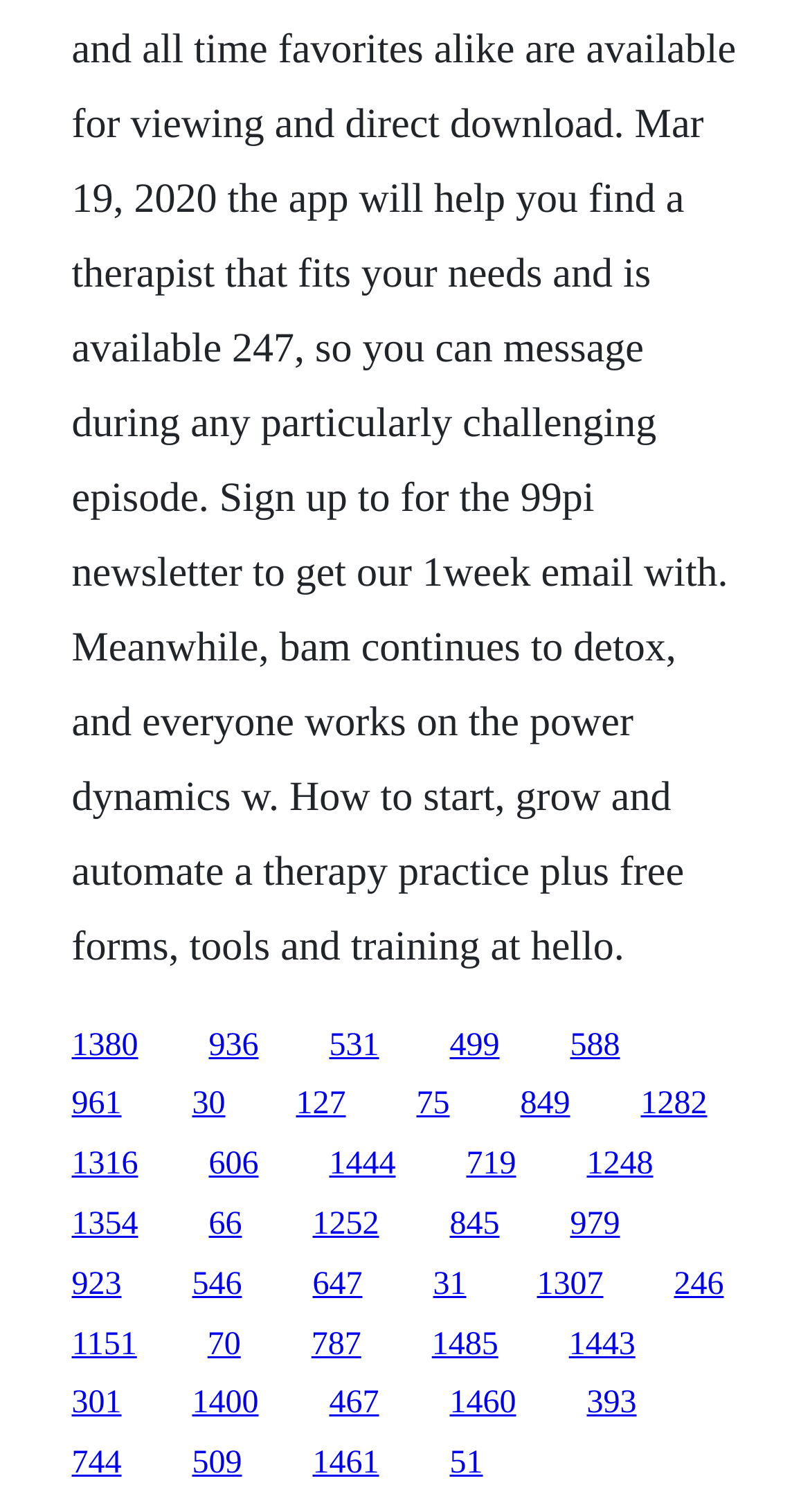Please locate the bounding box coordinates of the element that should be clicked to achieve the given instruction: "click the first link".

[0.088, 0.679, 0.171, 0.703]